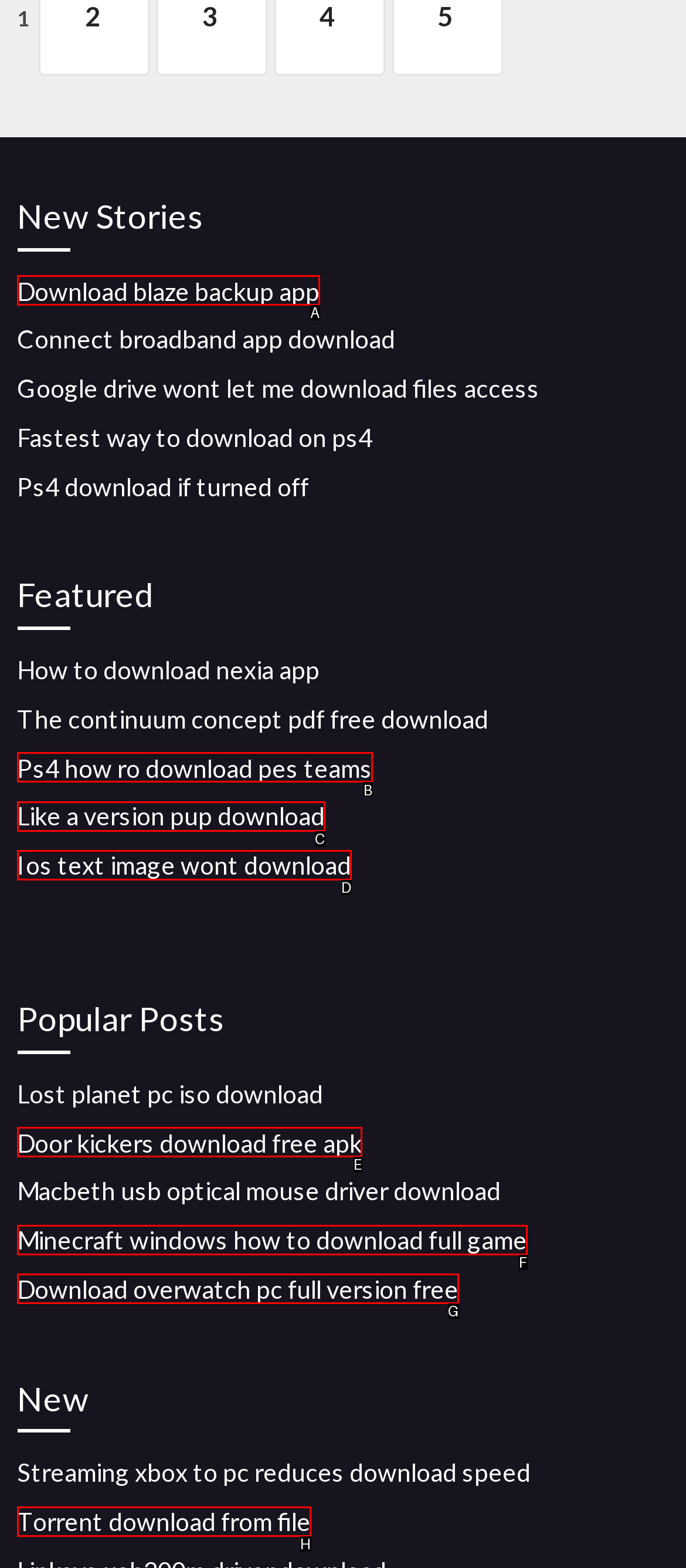Select the letter of the option that corresponds to: Ios text image wont download
Provide the letter from the given options.

D